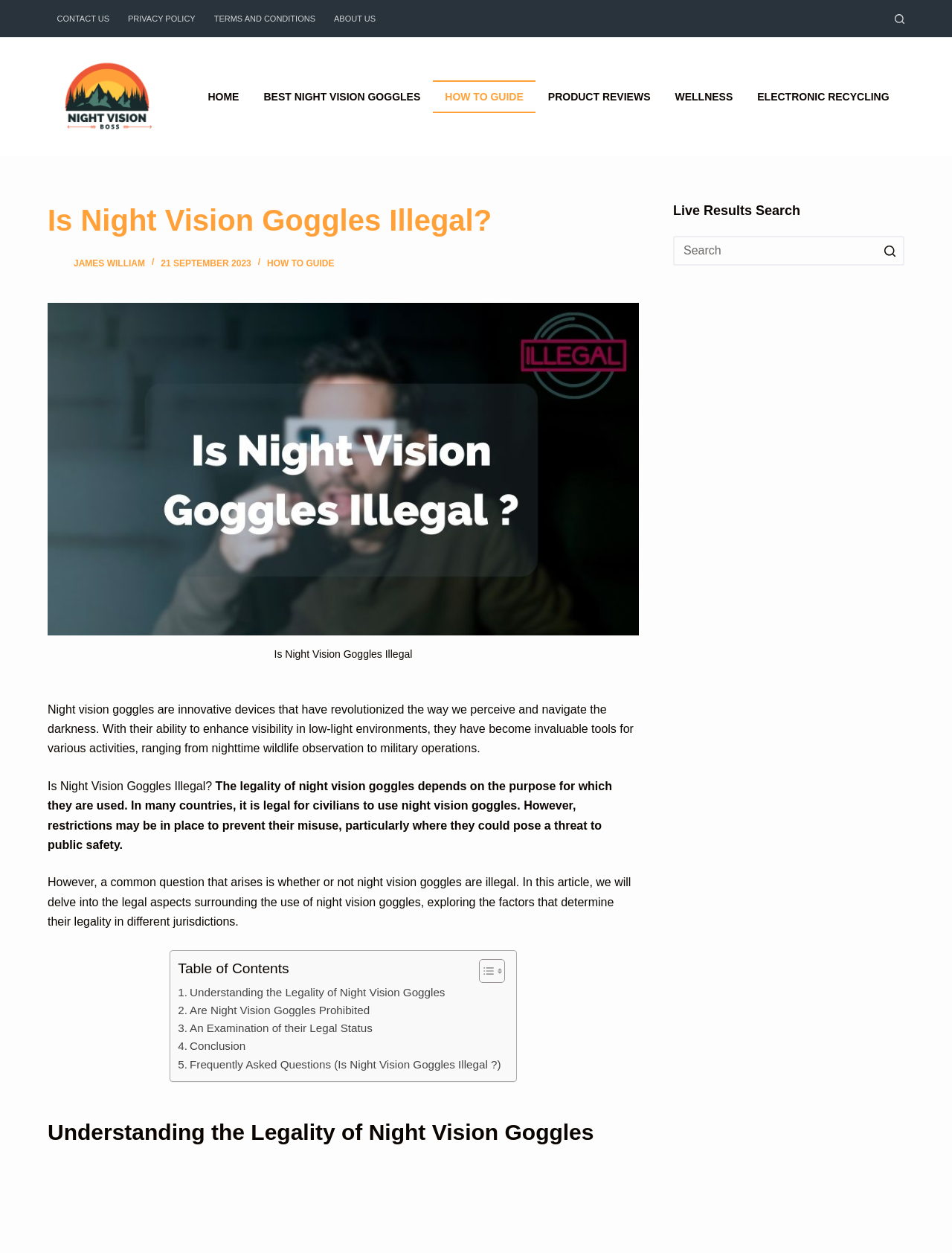Determine the bounding box coordinates for the area that needs to be clicked to fulfill this task: "Click on the link 'Indian Premier League'". The coordinates must be given as four float numbers between 0 and 1, i.e., [left, top, right, bottom].

None